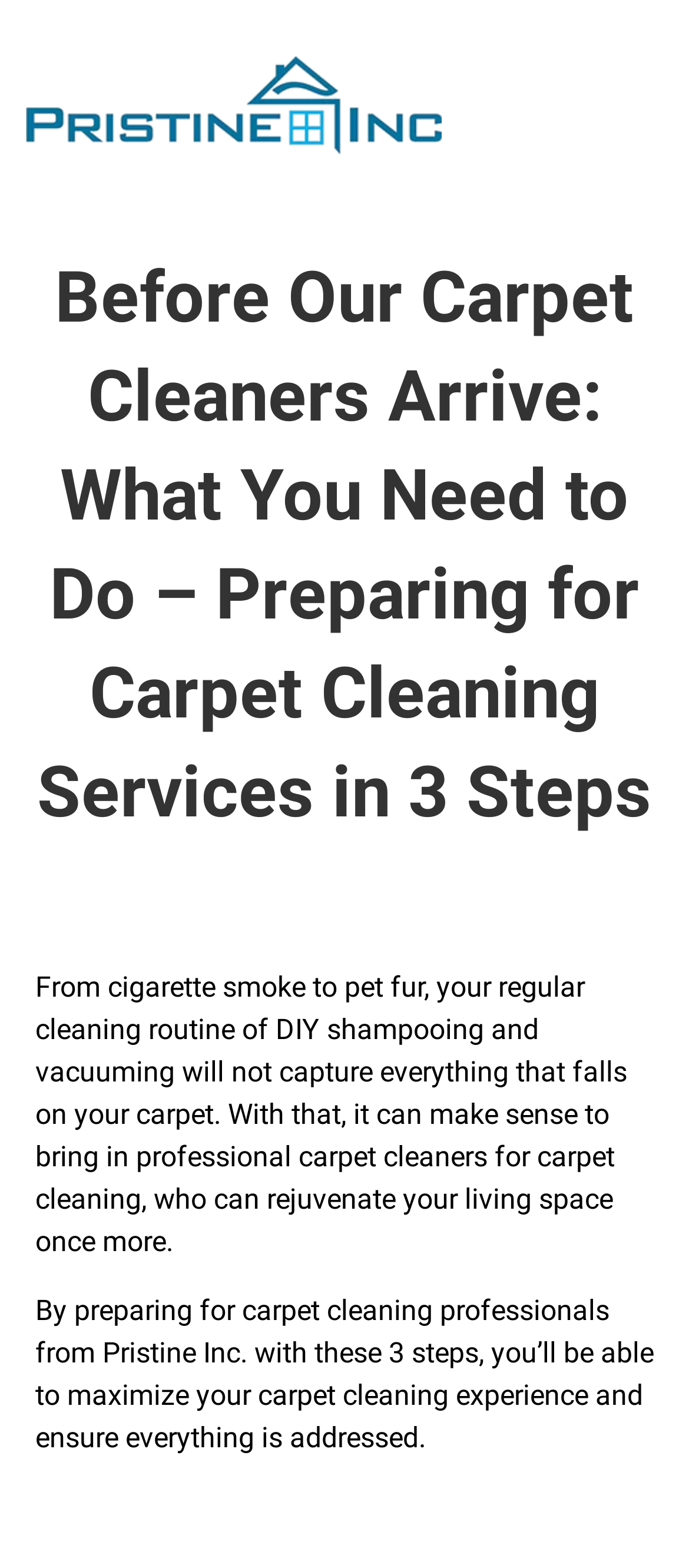Determine the main headline of the webpage and provide its text.

Before Our Carpet Cleaners Arrive: What You Need to Do – Preparing for Carpet Cleaning Services in 3 Steps